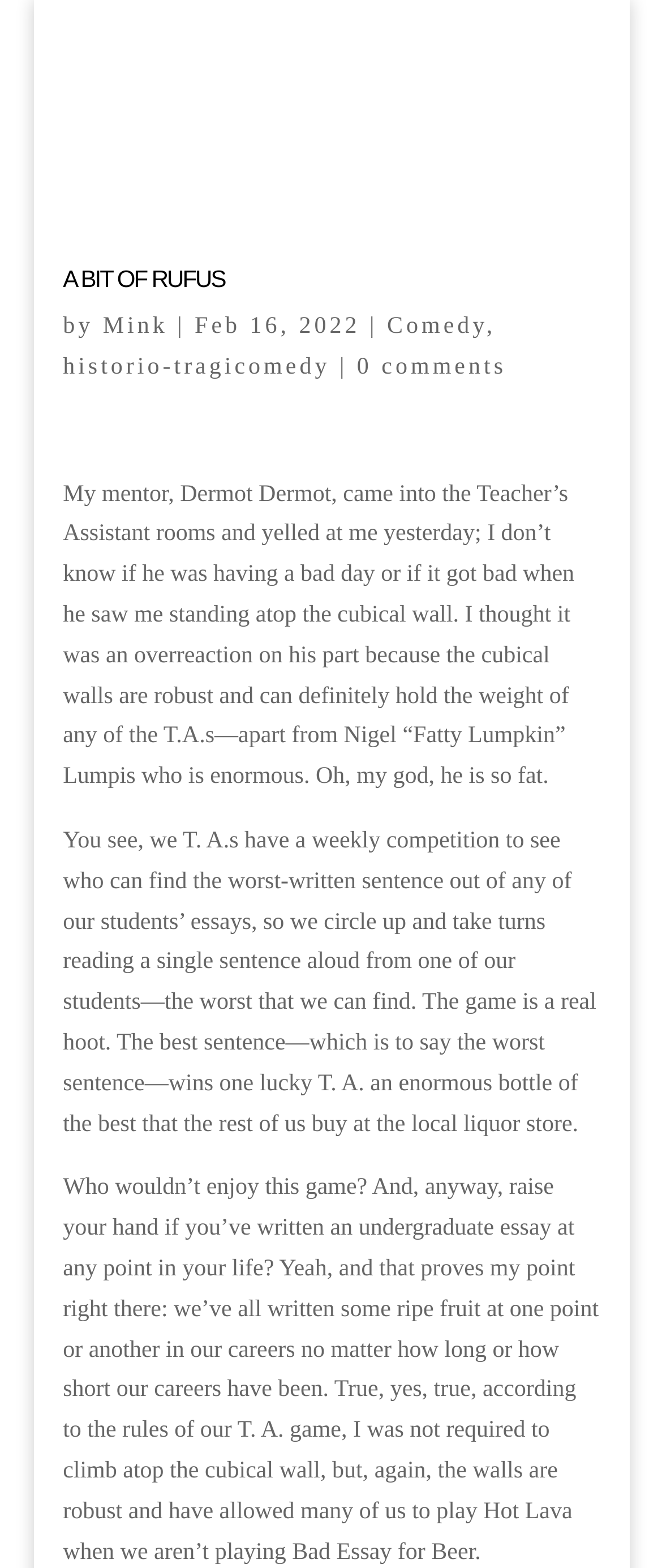What game do the T.A.s play?
Please use the image to deliver a detailed and complete answer.

The game played by the T.A.s is obtained from the middle section of the webpage, where it is written 'we T. A.s have a weekly competition to see who can find the worst-written sentence out of any of our students’ essays... The game is a real hoot. The best sentence—which is to say the worst sentence—wins one lucky T. A. an enormous bottle of the best that the rest of us buy at the local liquor store.' This suggests that the game is called 'Bad Essay for Beer'.